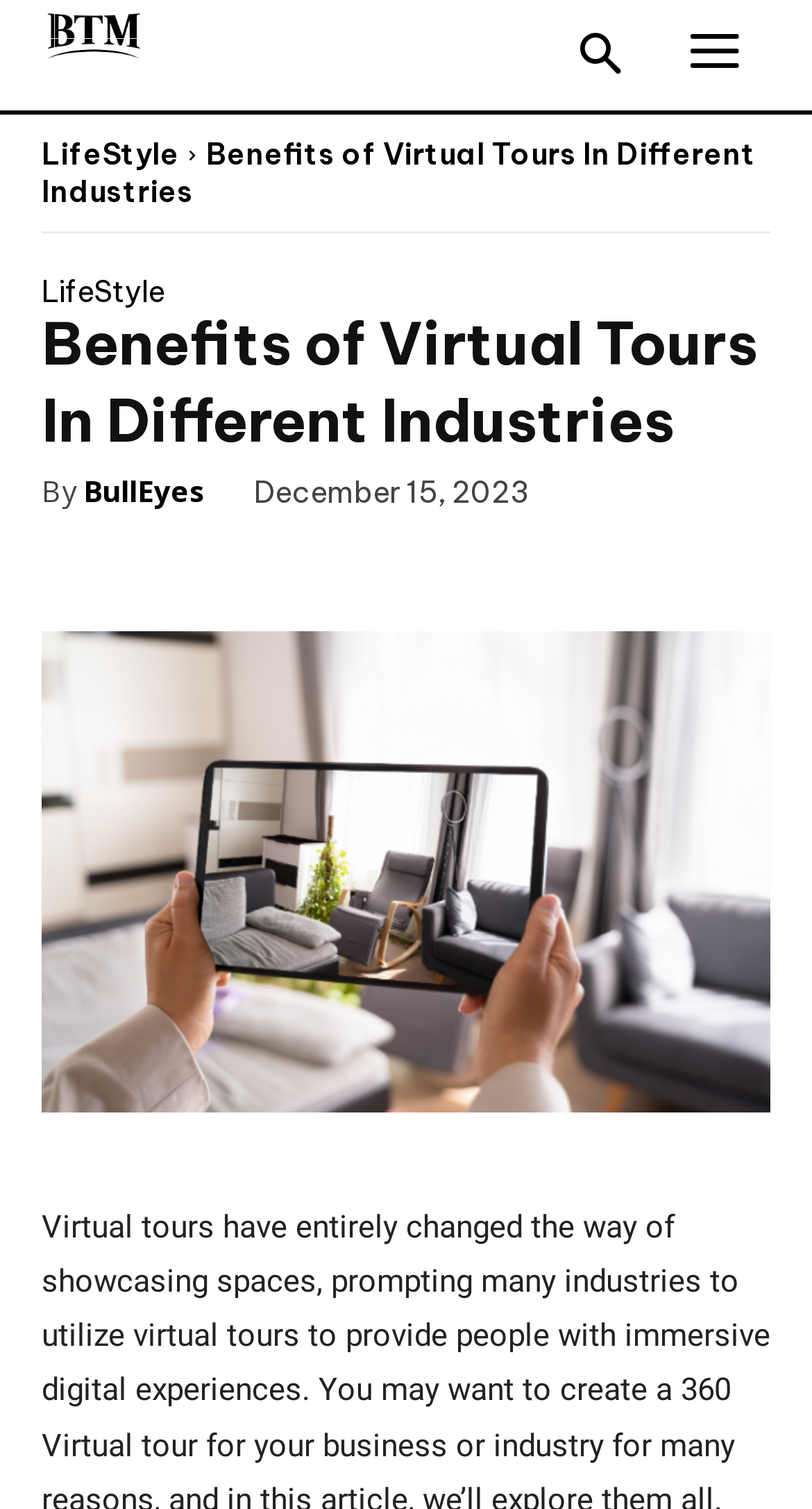Give a concise answer of one word or phrase to the question: 
What is the background image of the webpage?

An image